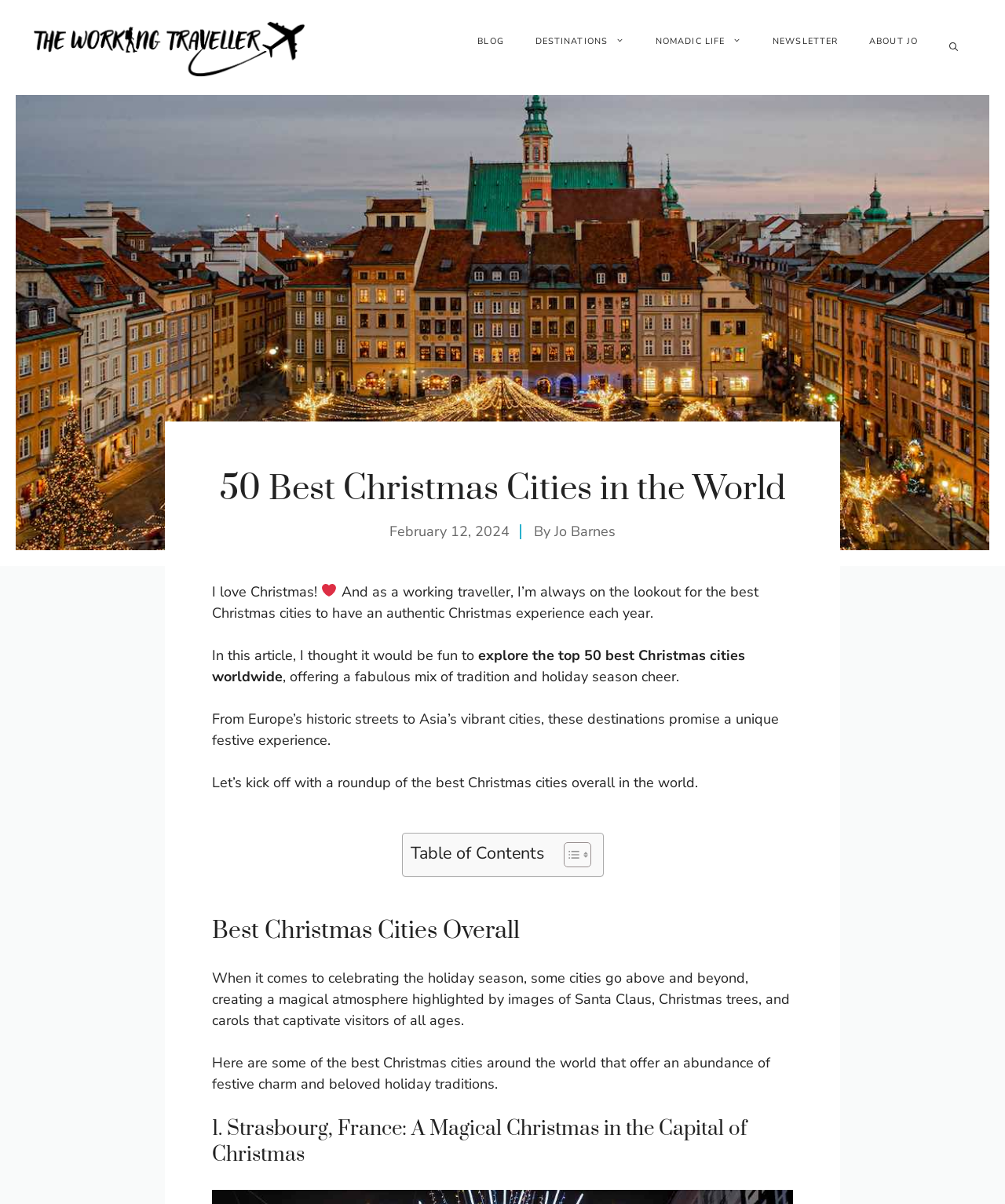From the screenshot, find the bounding box of the UI element matching this description: "name="your-email" placeholder="Your Email"". Supply the bounding box coordinates in the form [left, top, right, bottom], each a float between 0 and 1.

None